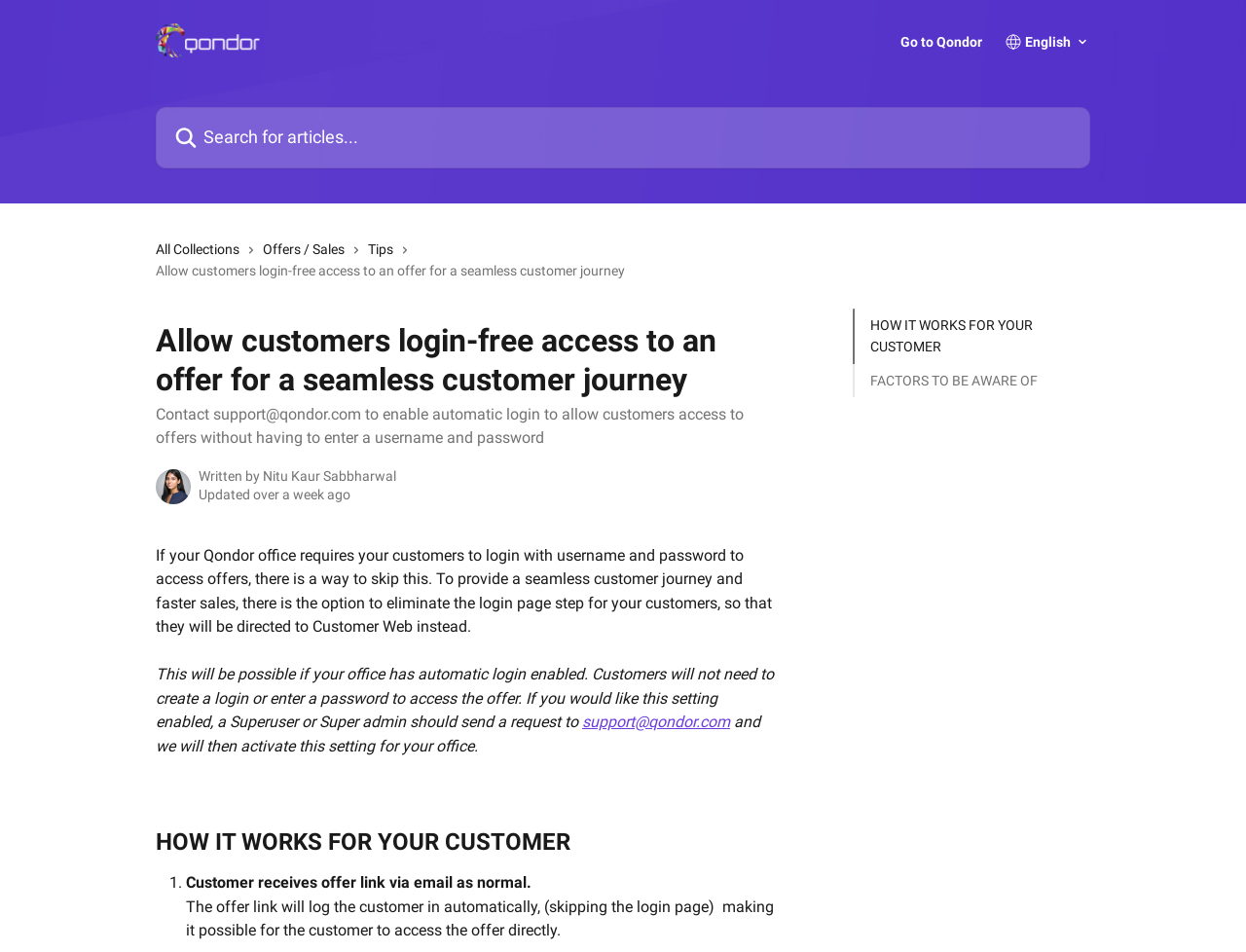Use one word or a short phrase to answer the question provided: 
Who is the author of the article?

Nitu Kaur Sabbharwal